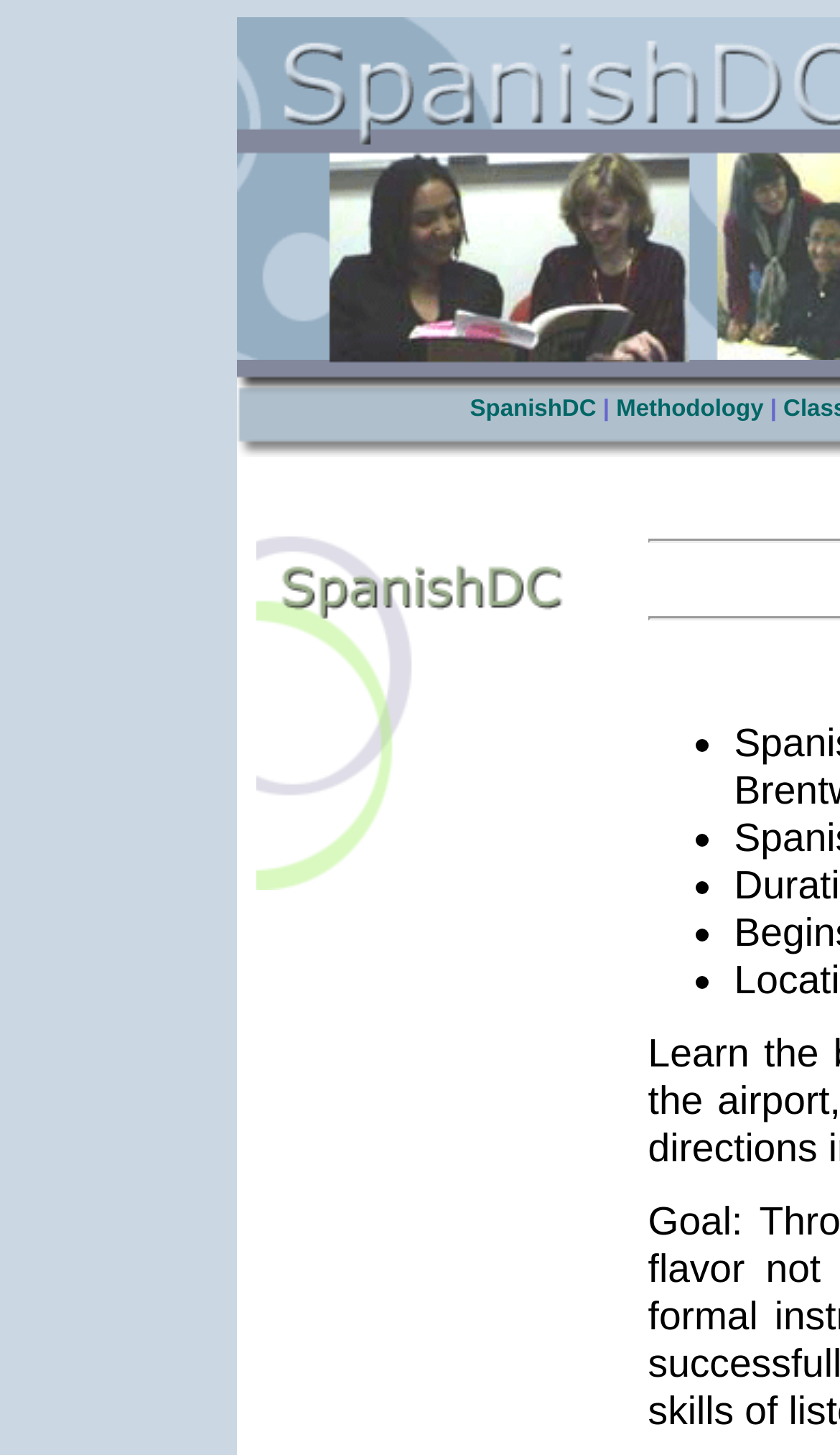Generate a comprehensive description of the contents of the webpage.

The webpage is about SpanishDC, a language training service provider. At the top, there is a grid cell containing an image with the title "Private Lessons at the OAS". Below this image, there are three links: "SpanishDC", "Methodology", and another "SpanishDC" link. The second "SpanishDC" link is accompanied by an image with the same name.

On the right side of the page, there is a list of five bullet points, indicated by the "•" symbol, arranged vertically. The list is positioned near the middle of the page, slightly above the horizontal midpoint.

The webpage appears to be promoting language training services, specifically private lessons, and provides links to learn more about the methodology and the service provider, SpanishDC.